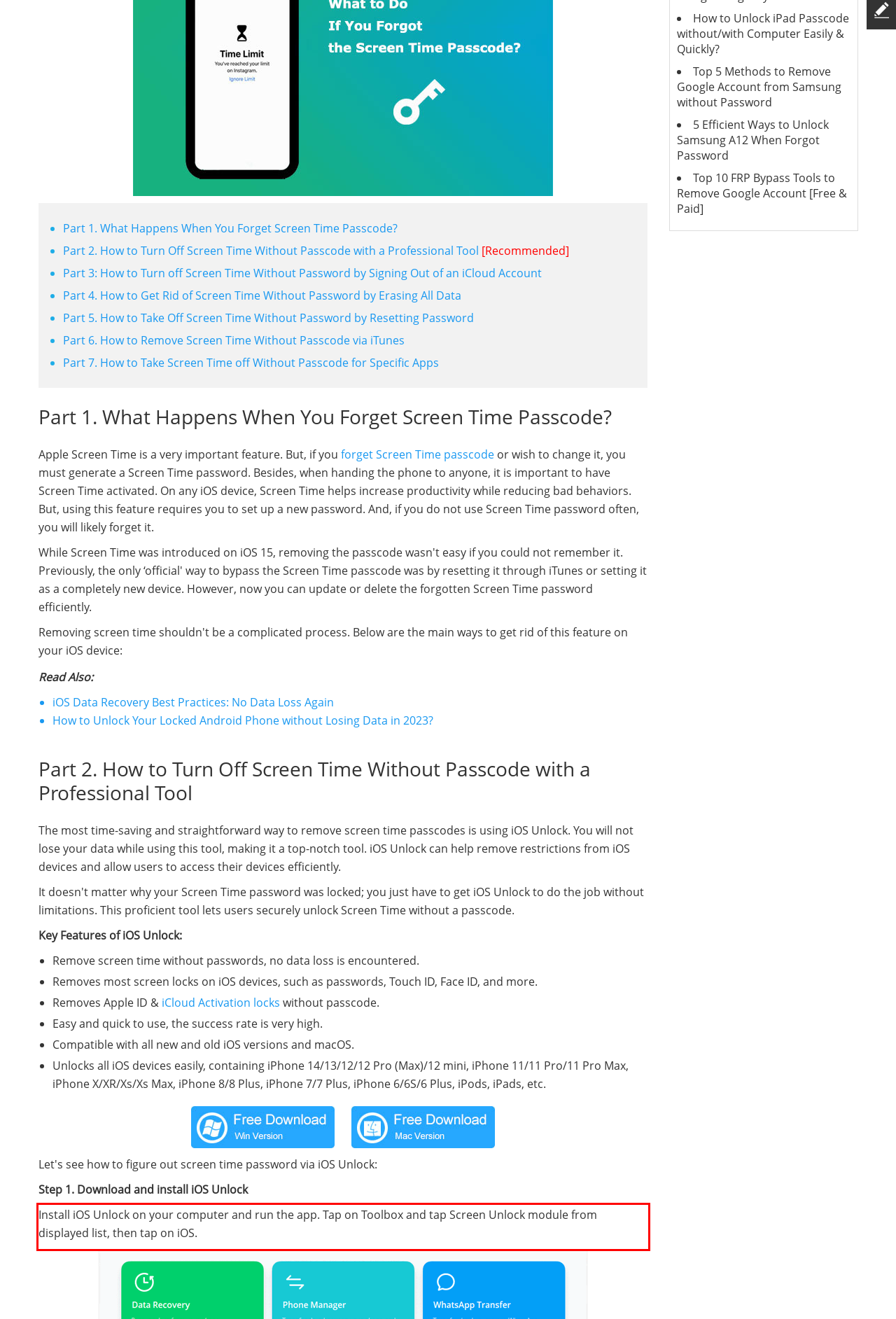Given a webpage screenshot, identify the text inside the red bounding box using OCR and extract it.

Install iOS Unlock on your computer and run the app. Tap on Toolbox and tap Screen Unlock module from displayed list, then tap on iOS.